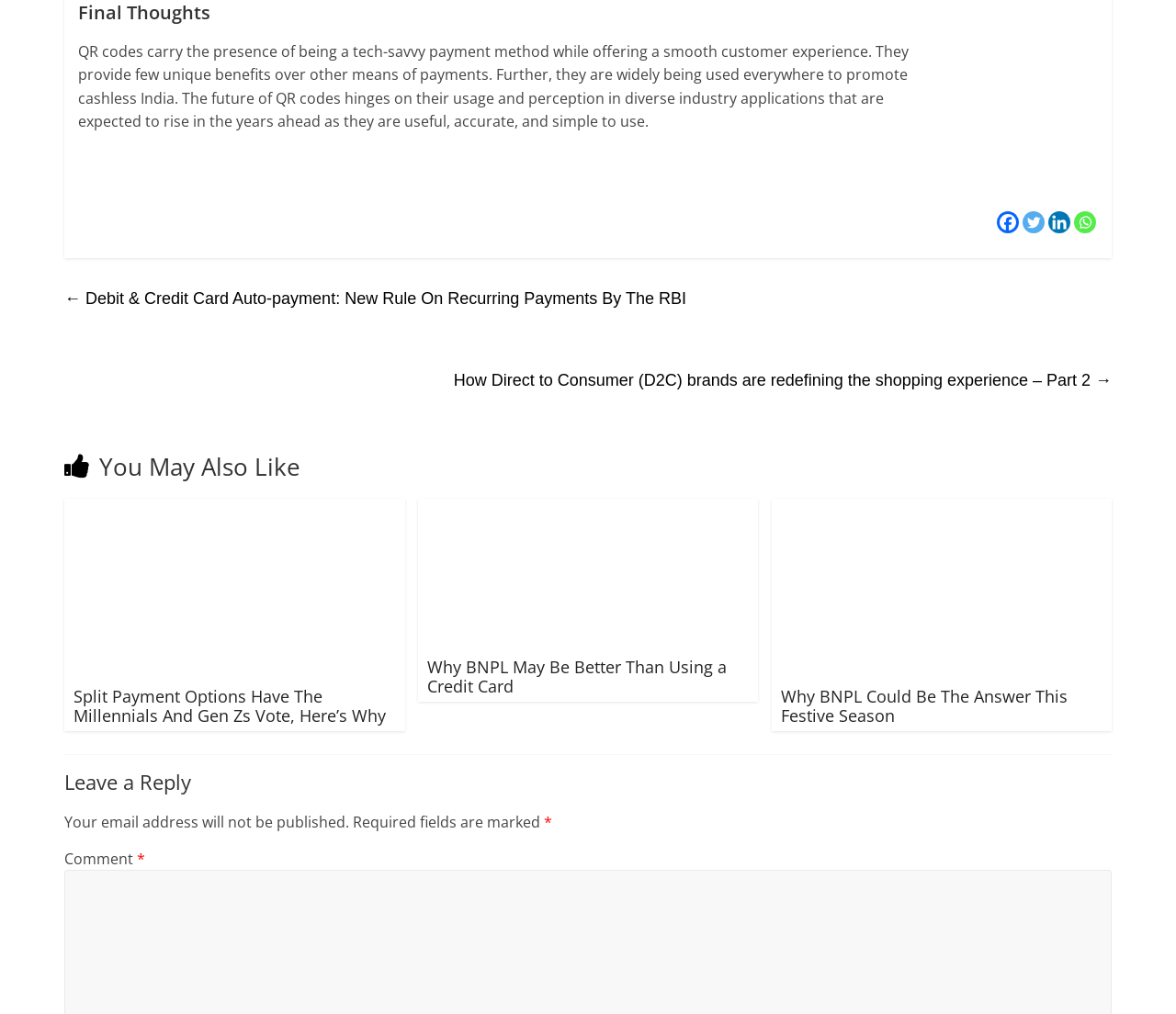Find the bounding box coordinates of the clickable area required to complete the following action: "Click on the Facebook link".

[0.848, 0.209, 0.866, 0.23]